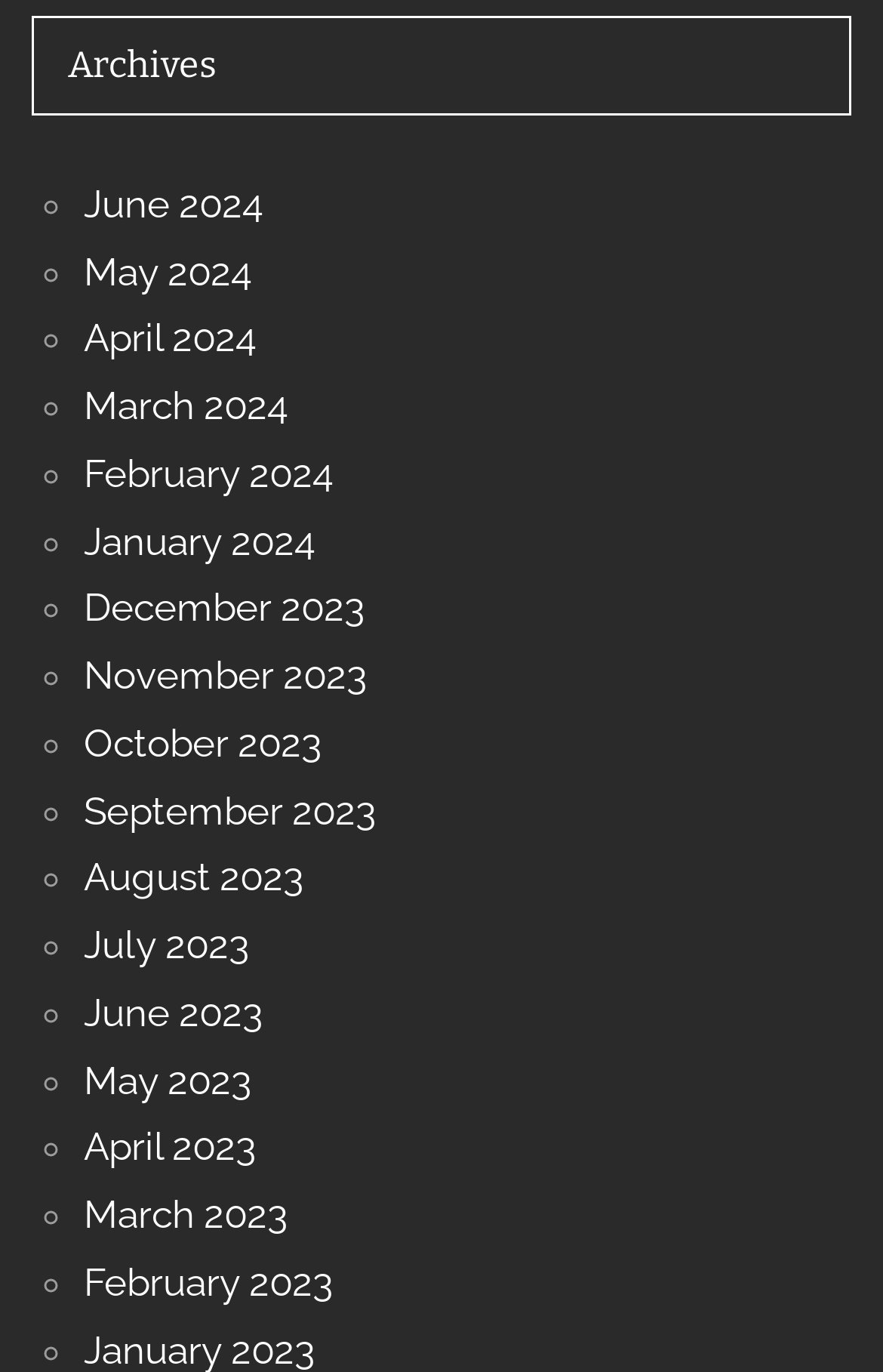Please find the bounding box coordinates of the section that needs to be clicked to achieve this instruction: "view archives for January 2023".

[0.095, 0.967, 0.356, 1.0]